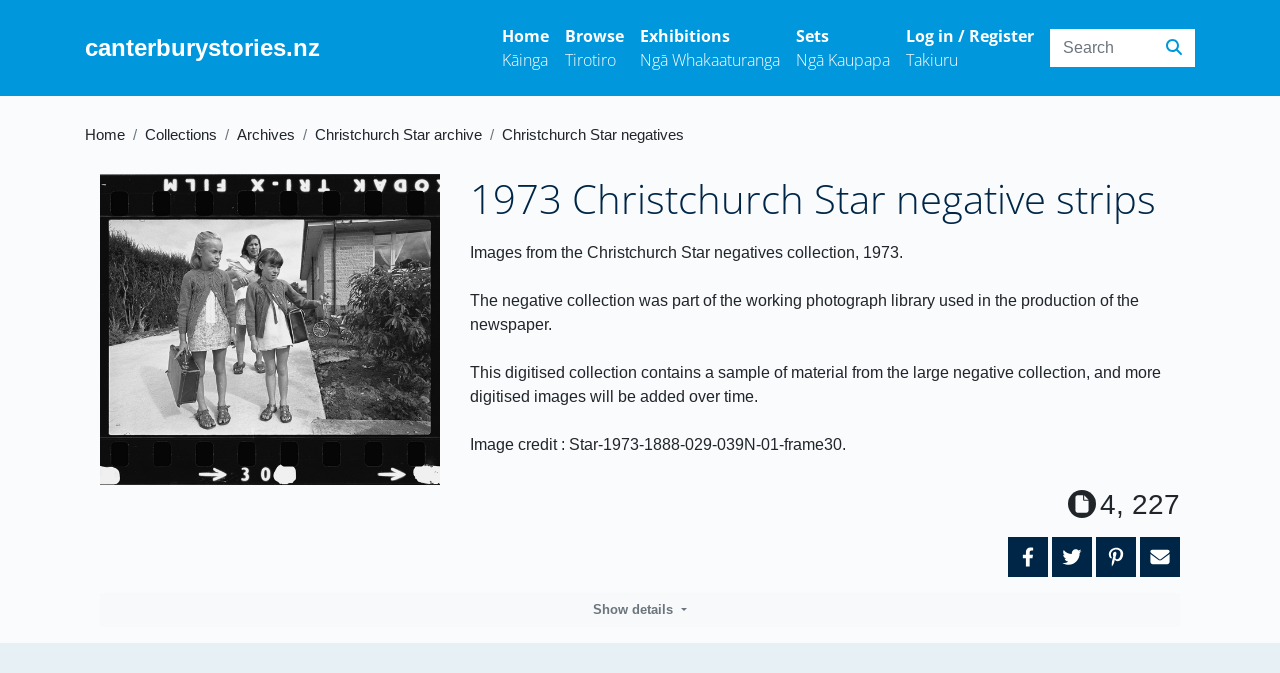Examine the screenshot and answer the question in as much detail as possible: What is the purpose of the negative collection?

The answer can be found in the article section where it says 'The negative collection was part of the working photograph library used in the production of the newspaper.'